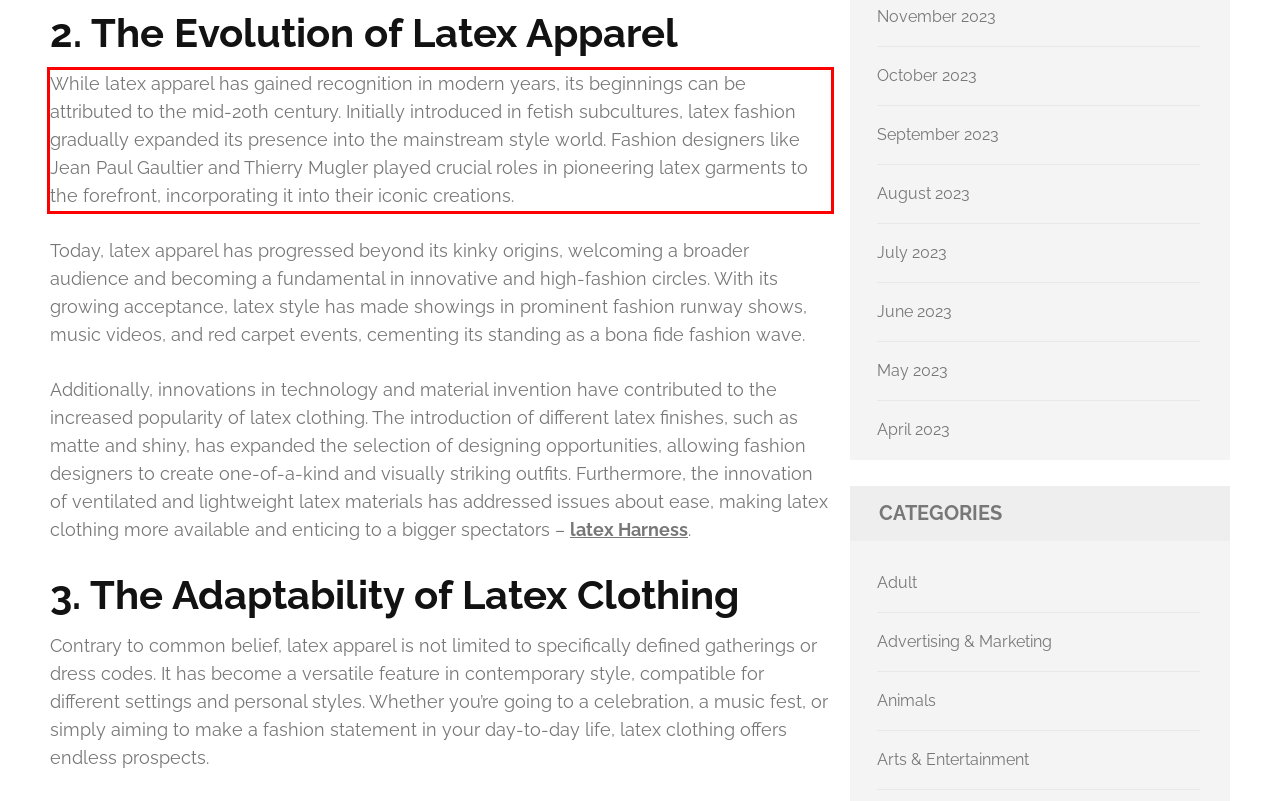Please identify and extract the text content from the UI element encased in a red bounding box on the provided webpage screenshot.

While latex apparel has gained recognition in modern years, its beginnings can be attributed to the mid-20th century. Initially introduced in fetish subcultures, latex fashion gradually expanded its presence into the mainstream style world. Fashion designers like Jean Paul Gaultier and Thierry Mugler played crucial roles in pioneering latex garments to the forefront, incorporating it into their iconic creations.